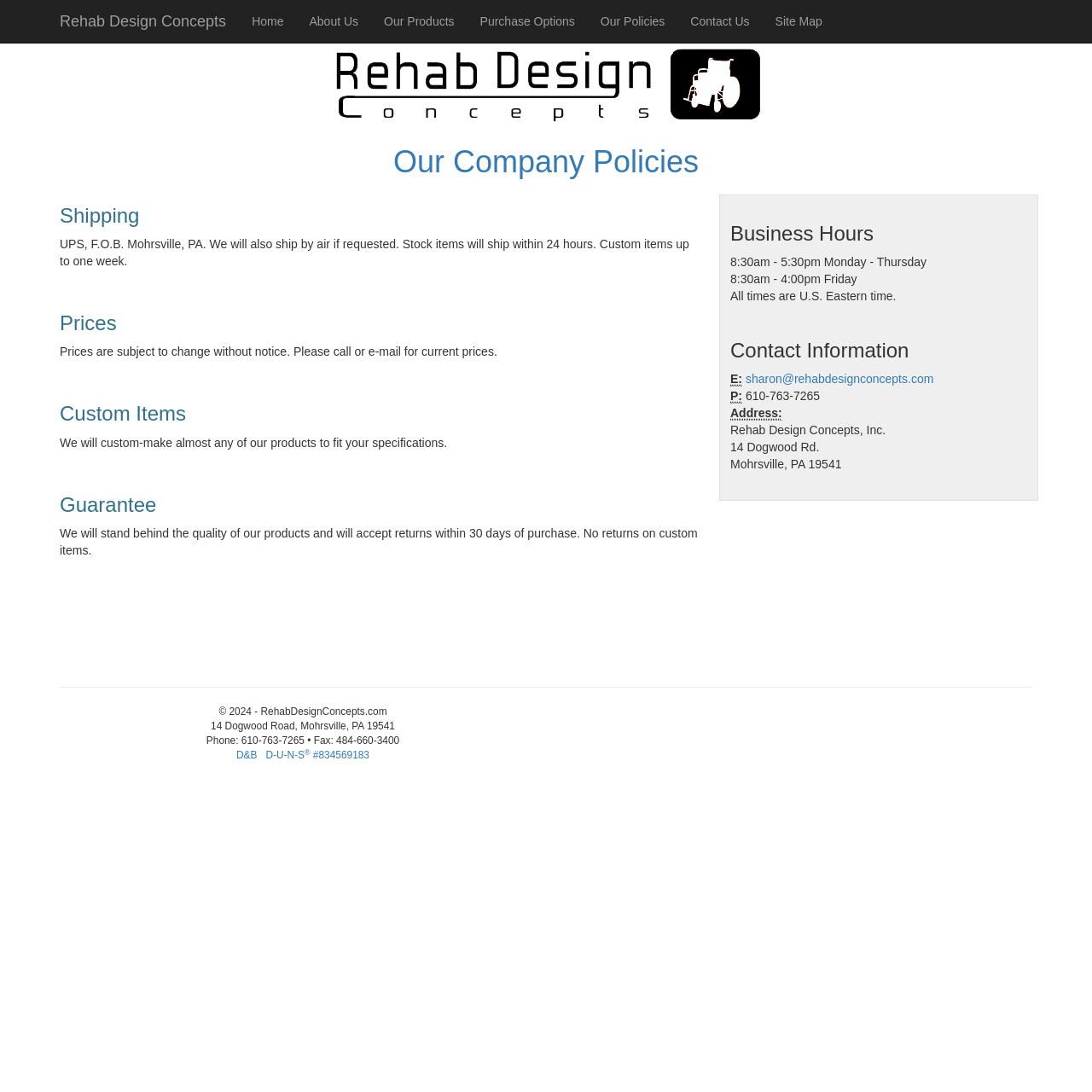Utilize the details in the image to thoroughly answer the following question: What is the company name?

I found the company name by looking at the top-left corner of the webpage, where it says 'Rehab Design Concepts, Inc.' in a prominent font.